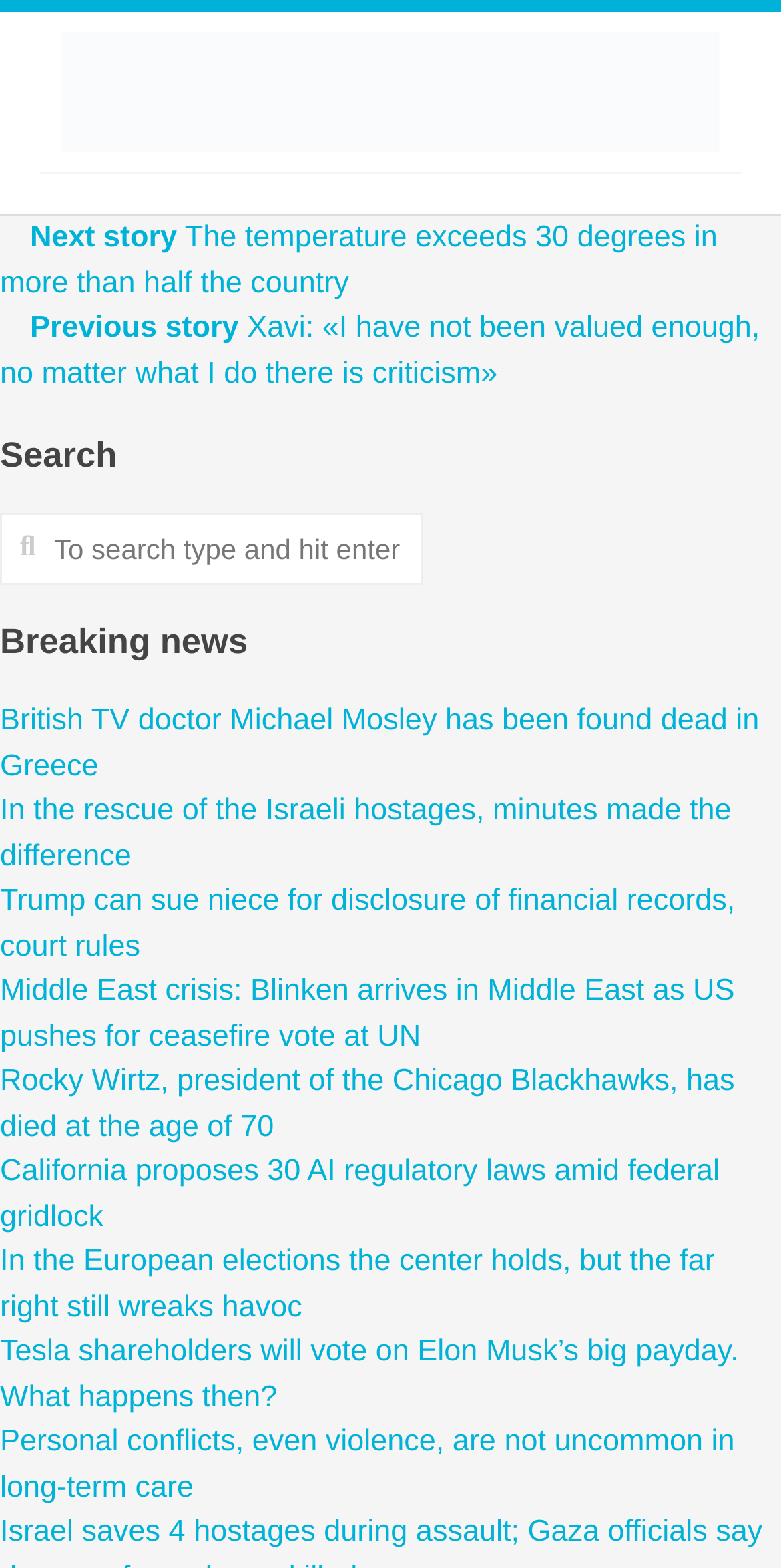Provide a one-word or one-phrase answer to the question:
What is the name of the news website?

RX Canada 24